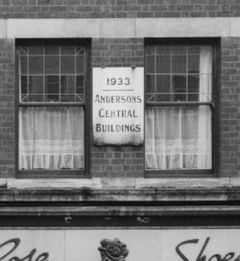Explain the image in a detailed way.

The image features a historical building facade displaying a prominent sign reading "ANDERSON'S CENTRAL BUILDINGS," dated 1933. Above the sign, two windows with lace curtains can be seen, adding a touch of vintage charm. The brickwork of the building exhibits classic architectural details, characteristic of early 20th-century commercial structures. This location was integral to the High Road's development, housing different businesses over the years. The sign indicates that this block of shops filled a previously undeveloped gap in the row, completed by the Anderson brothers in 1933, marking a significant moment in the evolution of the area's commercial landscape.